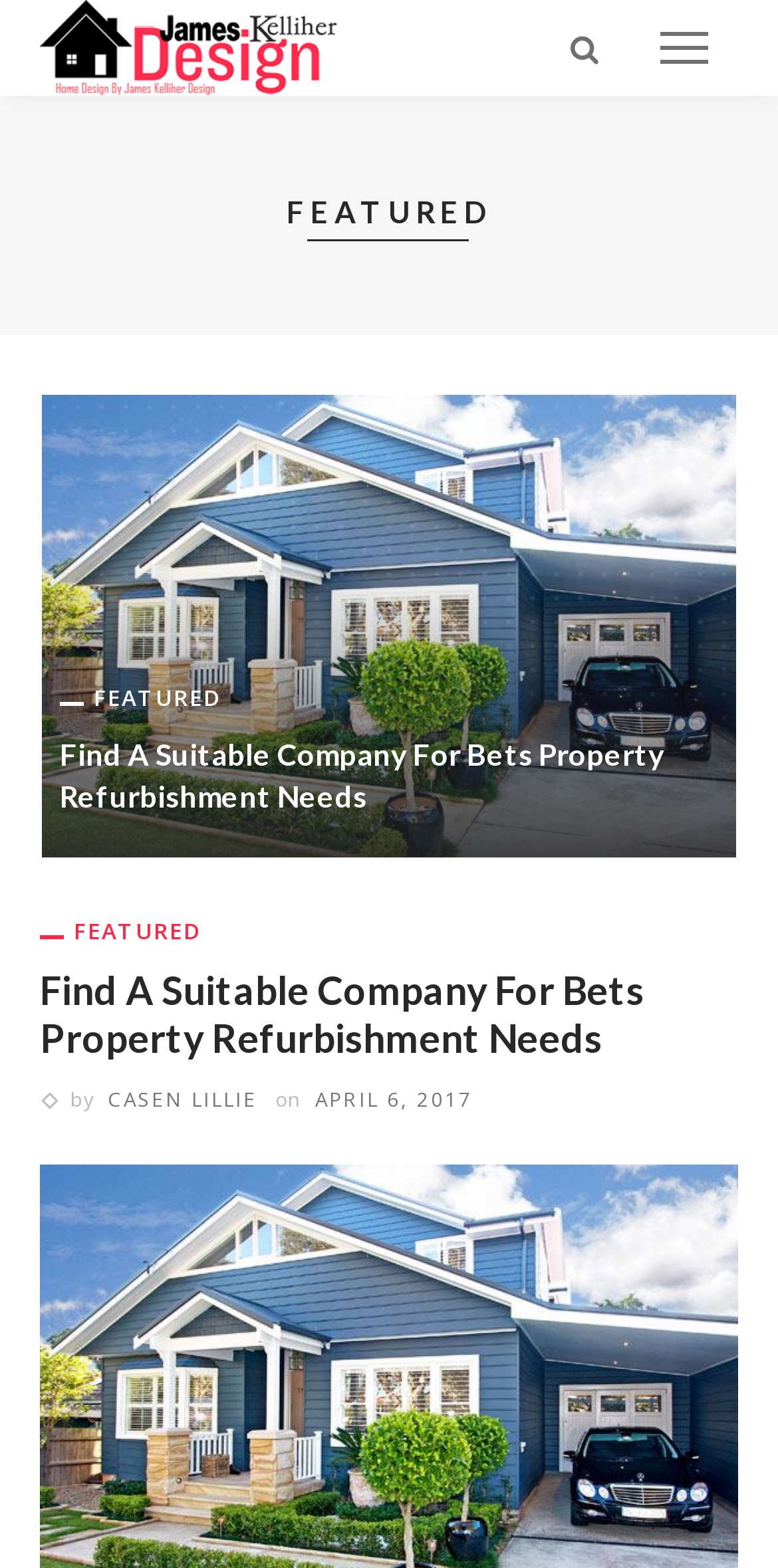Highlight the bounding box of the UI element that corresponds to this description: "Casen Lillie".

[0.138, 0.692, 0.331, 0.71]